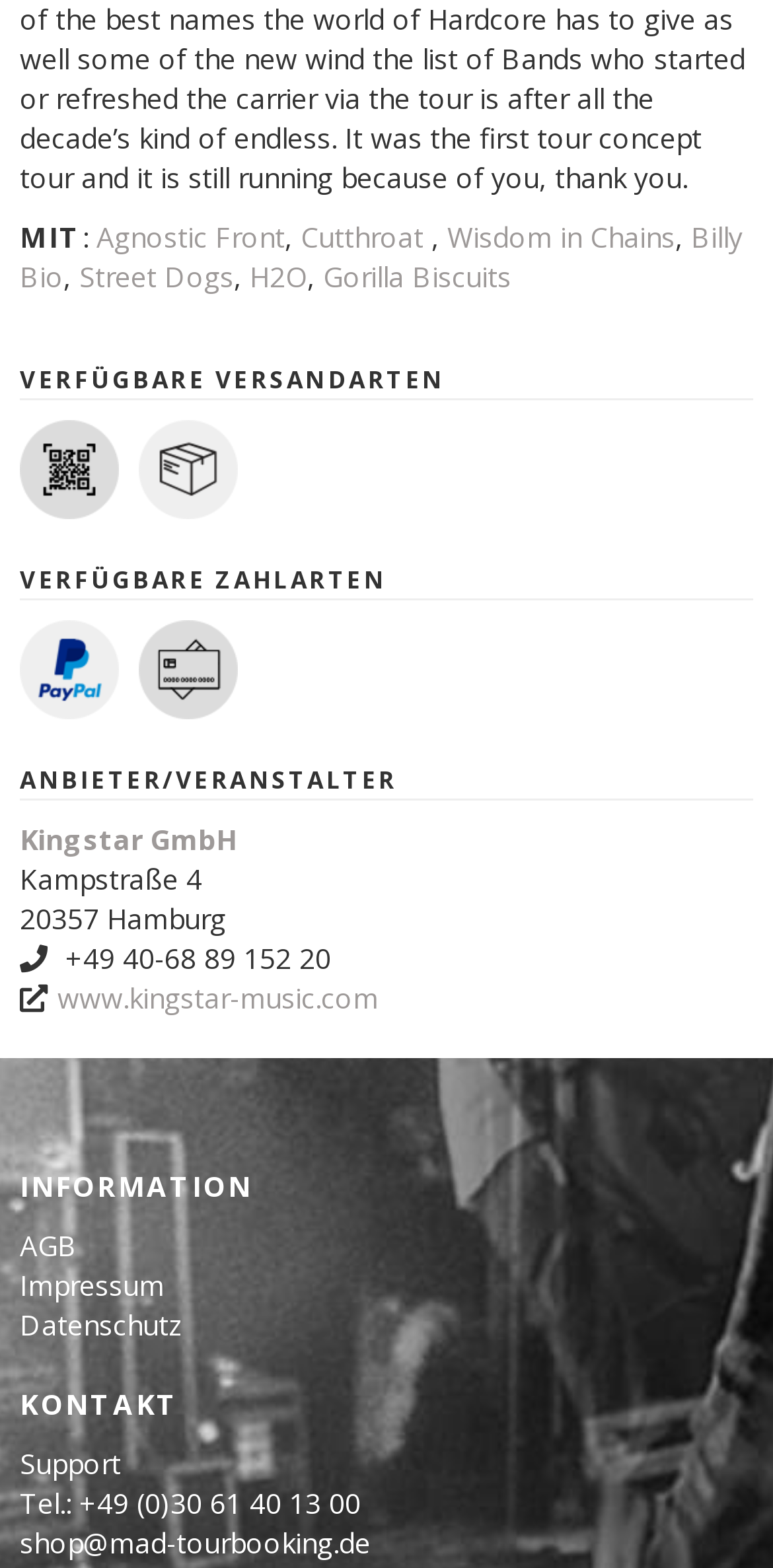What is the name of the company mentioned?
Answer the question based on the image using a single word or a brief phrase.

Kingstar GmbH